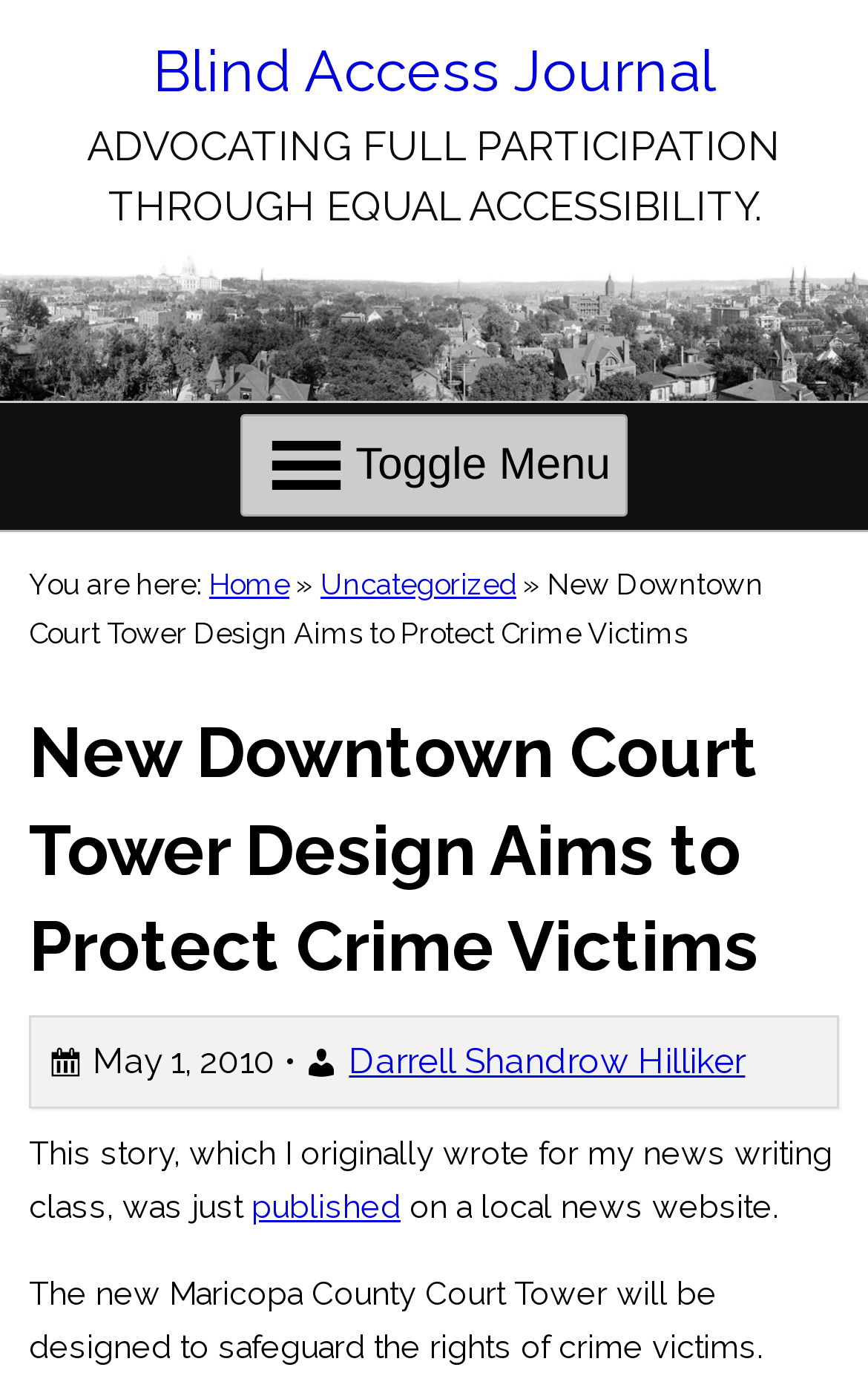Please answer the following question using a single word or phrase: 
What is the primary menu item?

Home